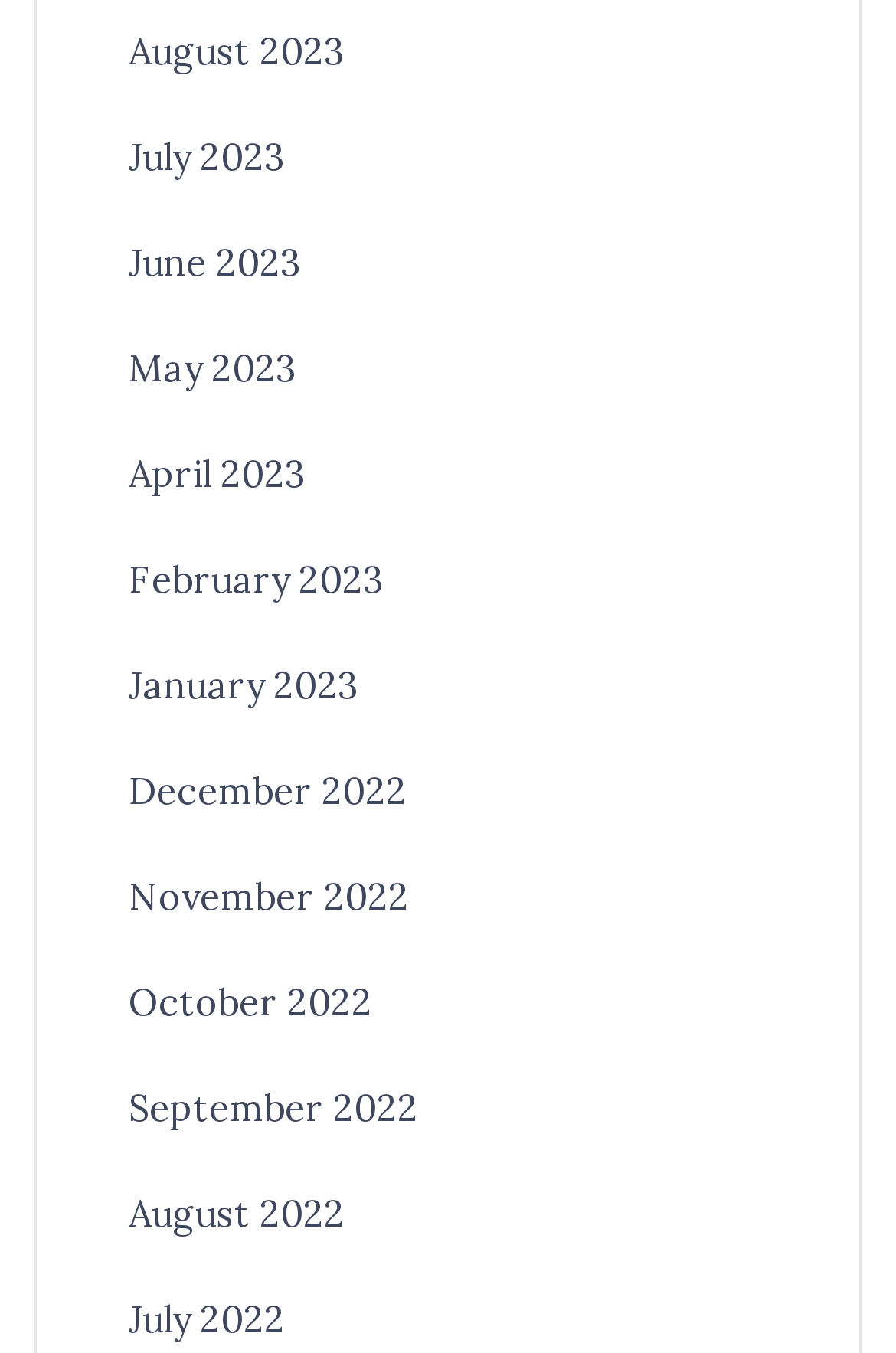Reply to the question with a brief word or phrase: Are the months listed in chronological order?

Yes